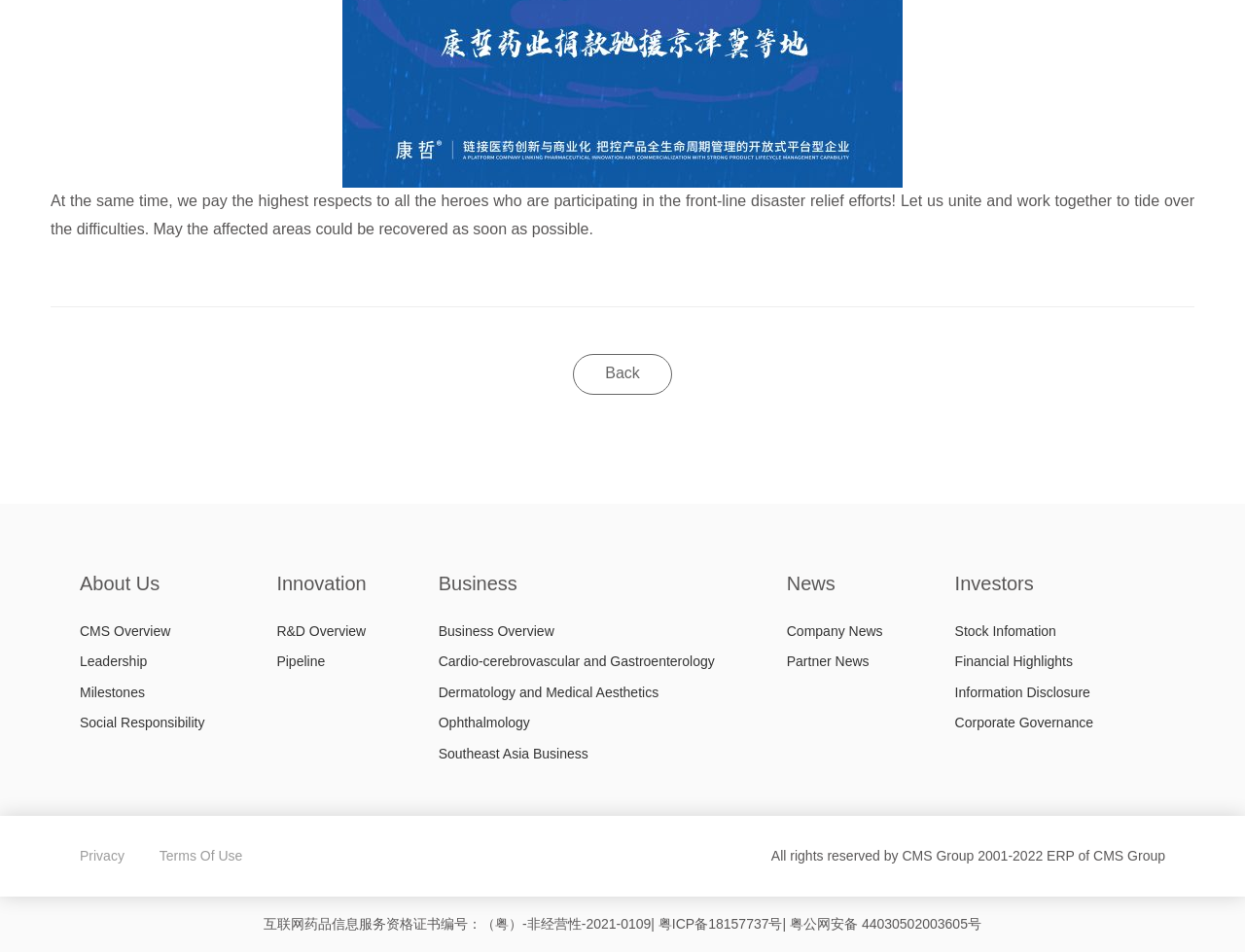Determine the coordinates of the bounding box that should be clicked to complete the instruction: "Learn about the company". The coordinates should be represented by four float numbers between 0 and 1: [left, top, right, bottom].

[0.064, 0.594, 0.197, 0.631]